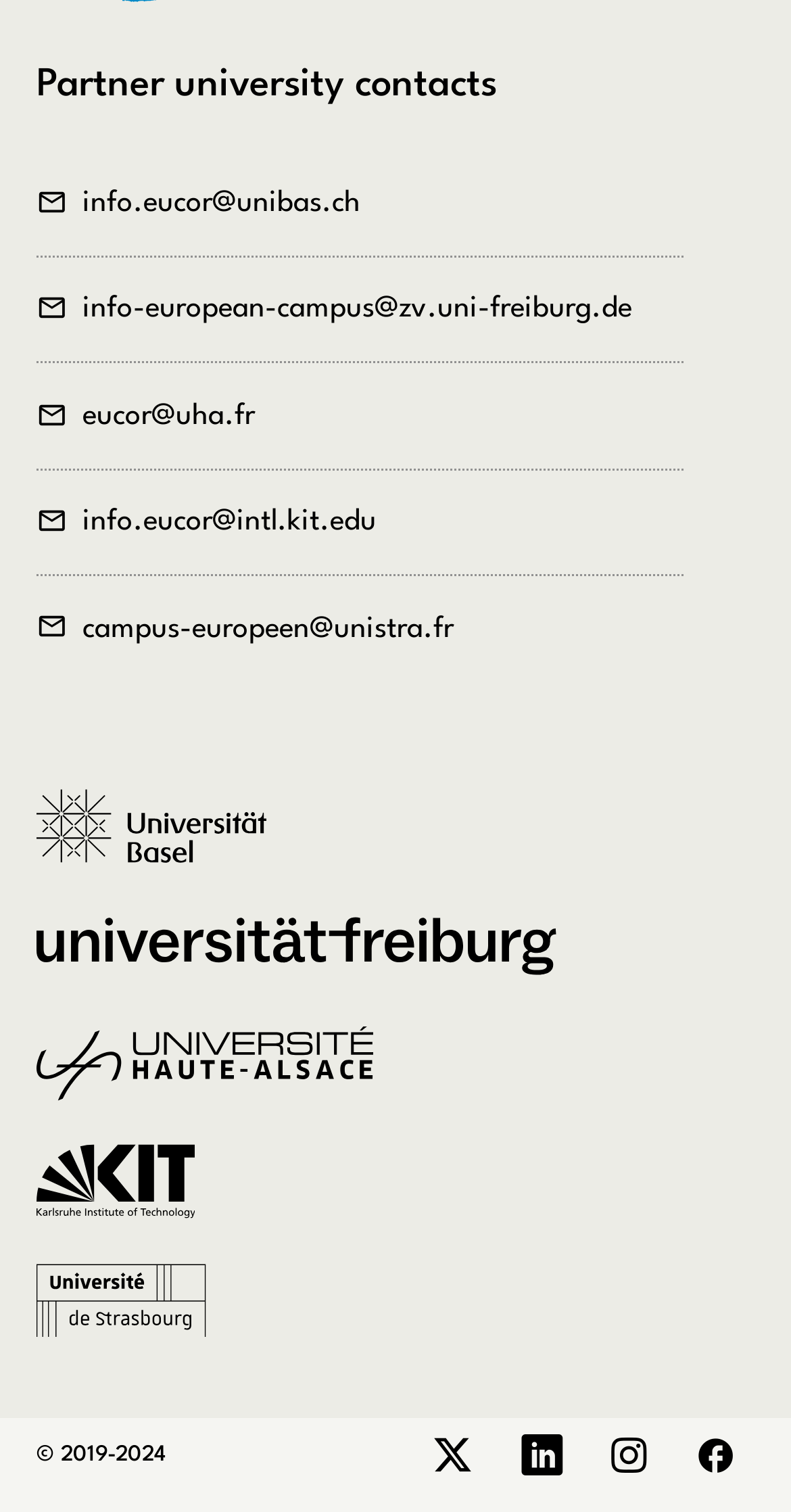Identify the bounding box coordinates of the region that needs to be clicked to carry out this instruction: "Get in touch with info.eucor@unibas.ch". Provide these coordinates as four float numbers ranging from 0 to 1, i.e., [left, top, right, bottom].

[0.046, 0.118, 0.456, 0.151]